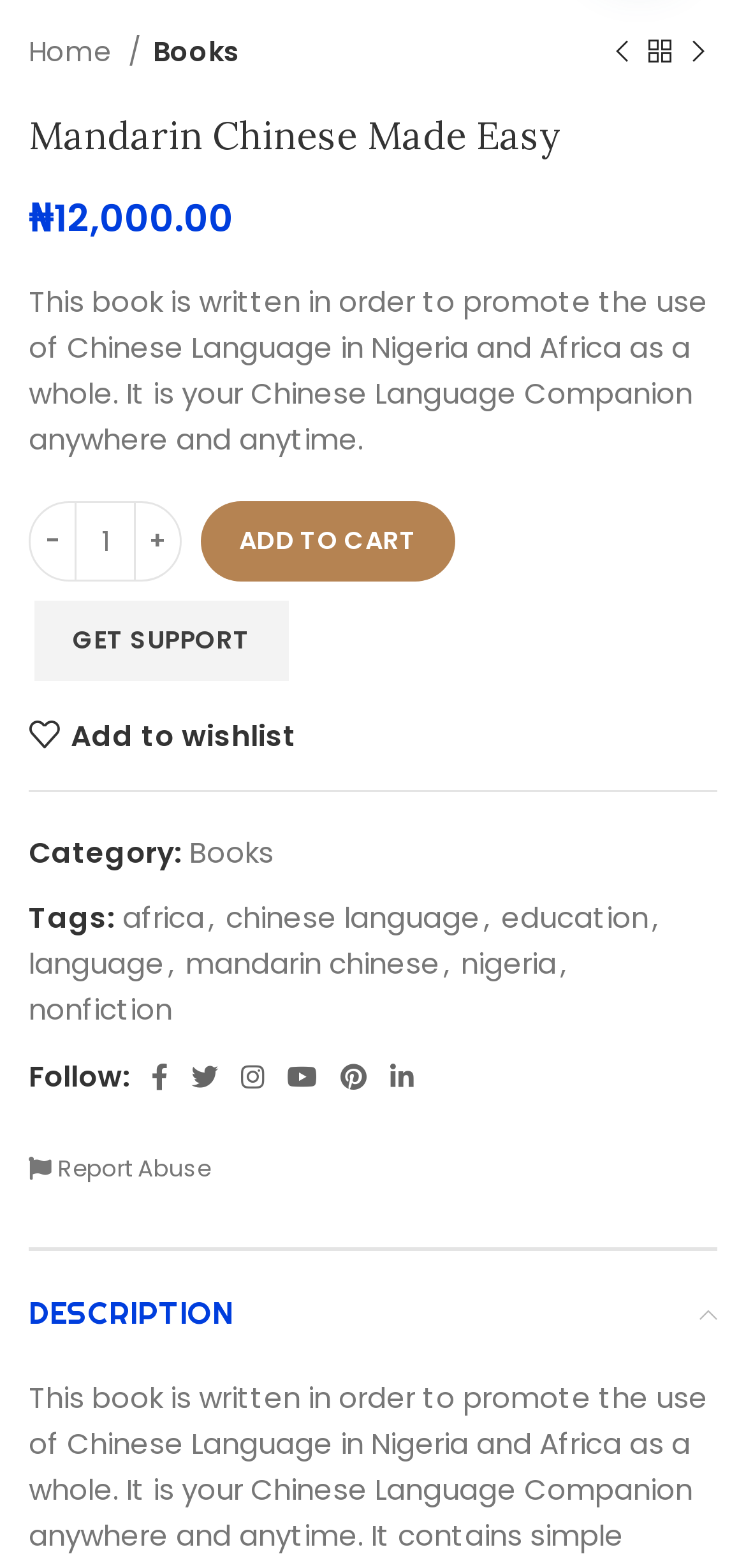Identify the bounding box coordinates of the clickable region to carry out the given instruction: "View book category".

[0.254, 0.53, 0.367, 0.556]